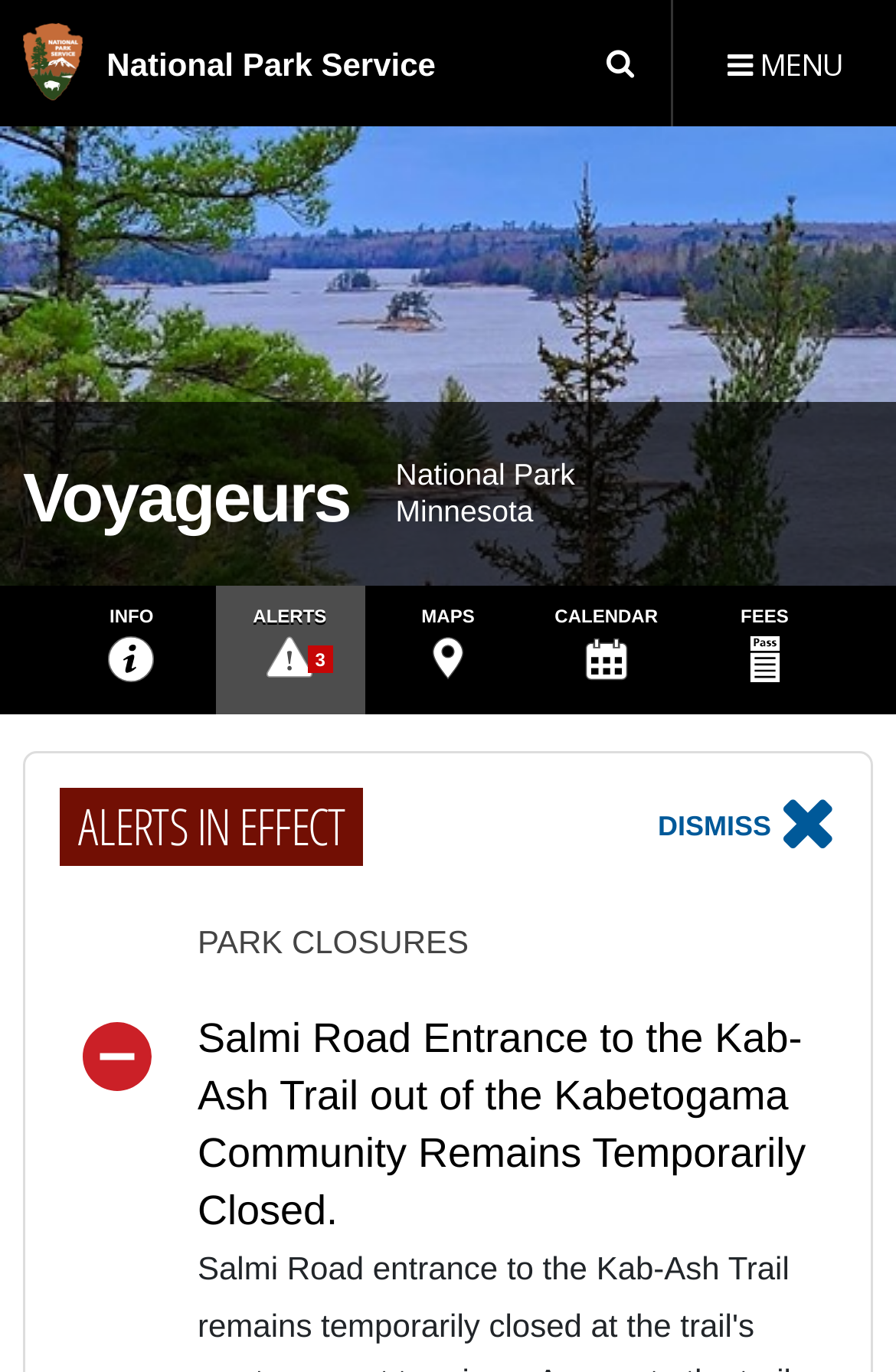What is the name of the road that is temporarily closed?
Look at the image and respond with a one-word or short phrase answer.

Salmi Road